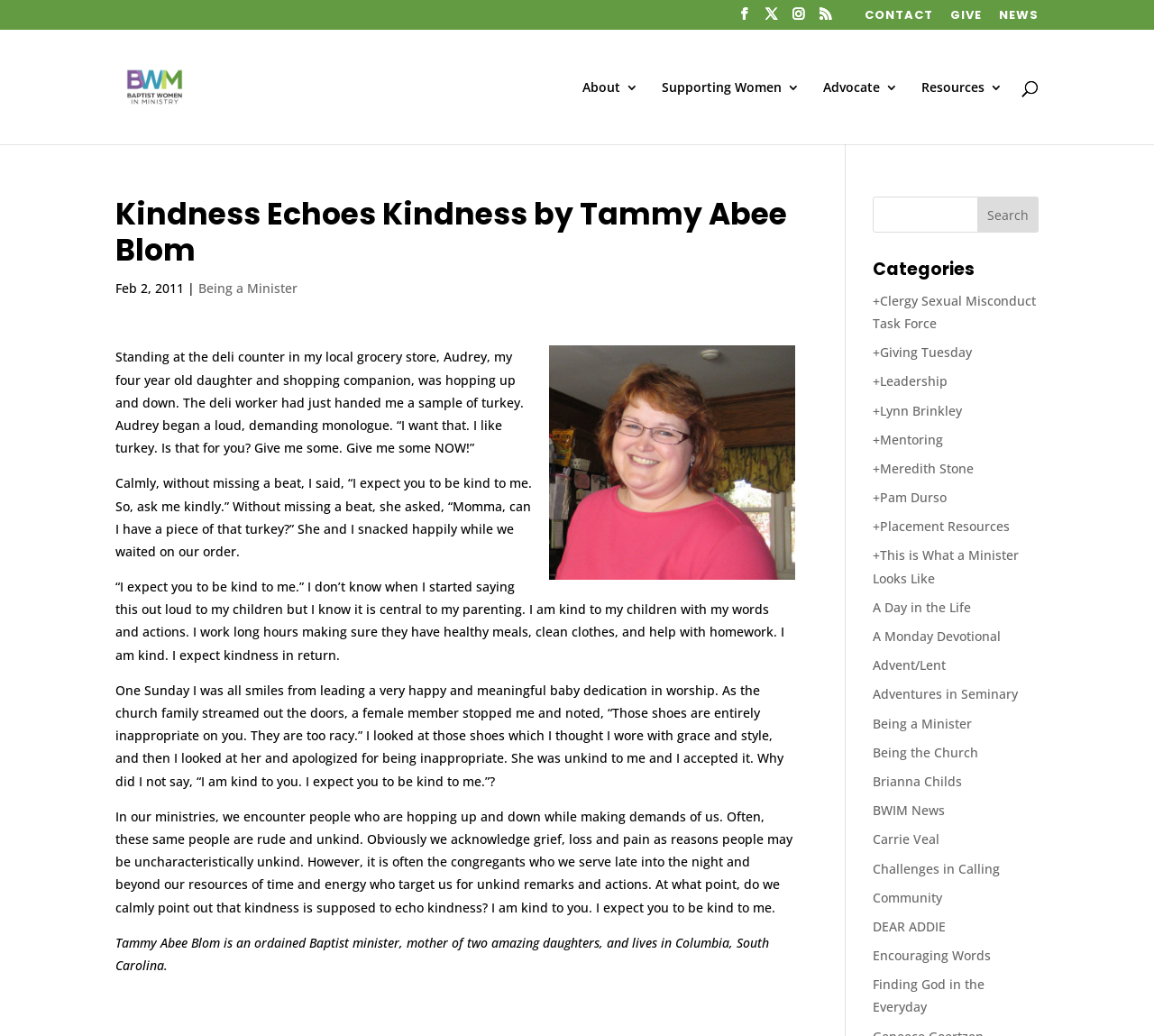Carefully examine the image and provide an in-depth answer to the question: How many categories are listed?

I counted the number of categories listed under the 'Categories' heading, which are '+Clergy Sexual Misconduct Task Force', '+Giving Tuesday', '+Leadership', and so on, totaling 24 categories.